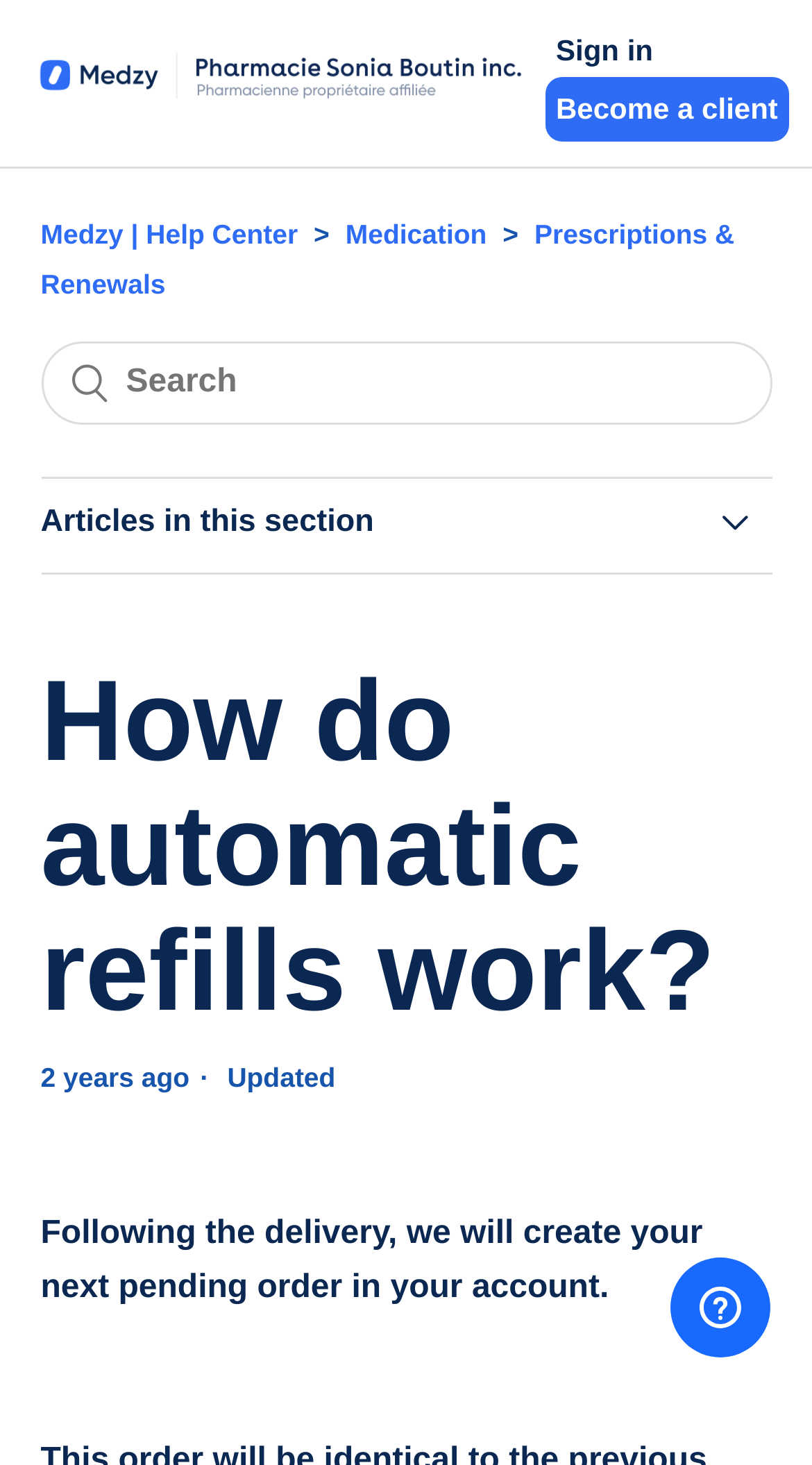With reference to the image, please provide a detailed answer to the following question: What is the date of the last update of the article?

I found the answer by looking at the time element below the heading of the article, which has the text '2022-12-02 15:29'. This suggests that the article was last updated on this date and time.